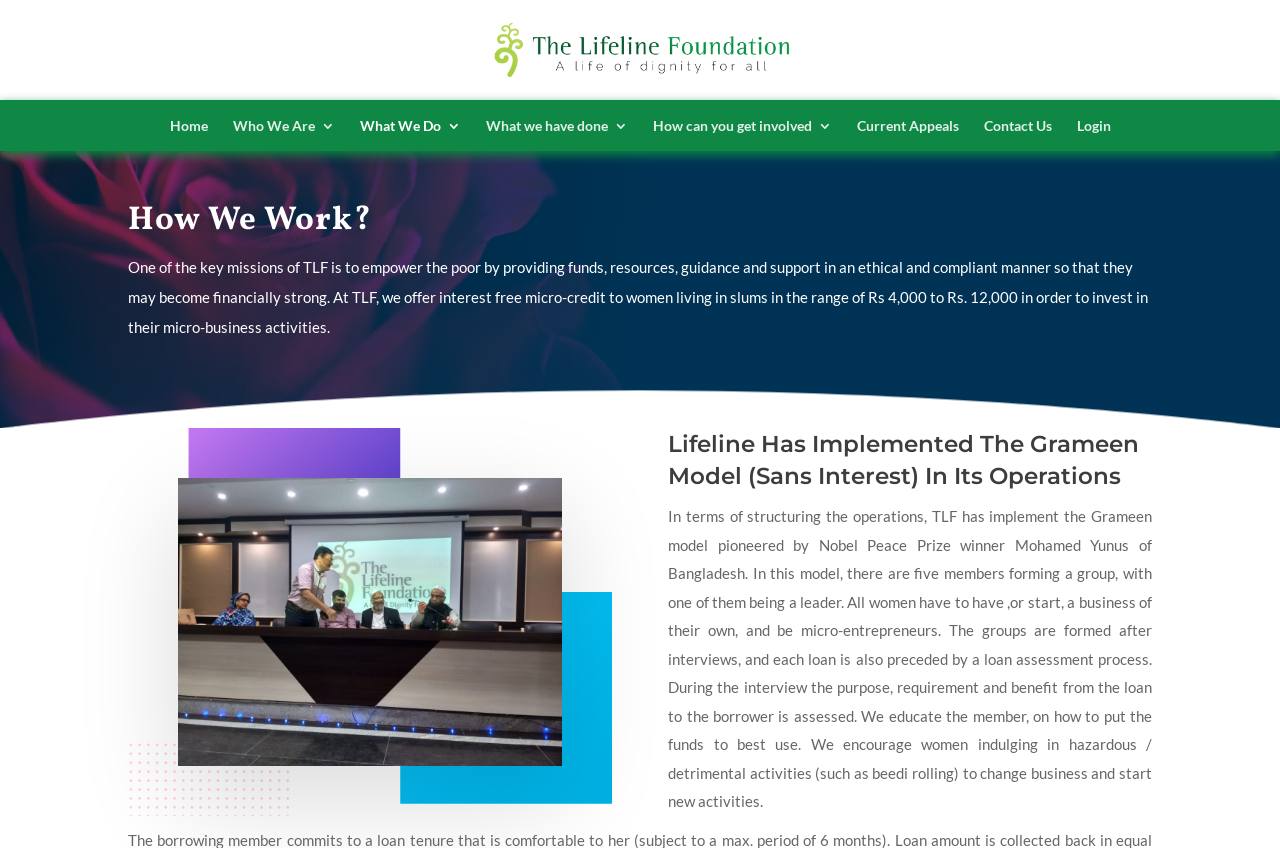Locate the bounding box coordinates of the clickable area needed to fulfill the instruction: "Click on the Home link".

[0.132, 0.14, 0.162, 0.157]